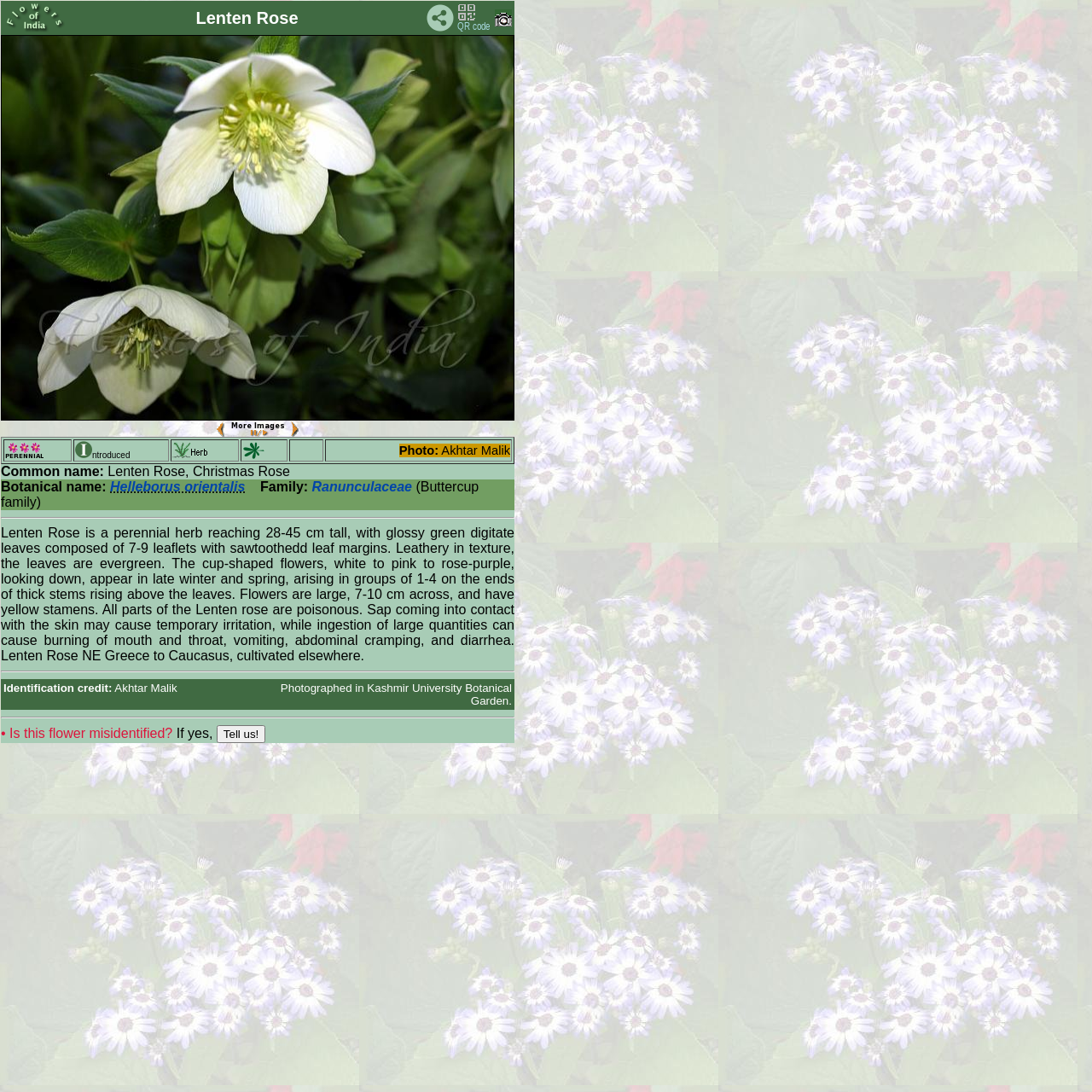Where was the flower photographed? From the image, respond with a single word or brief phrase.

Kashmir University Botanical Garden